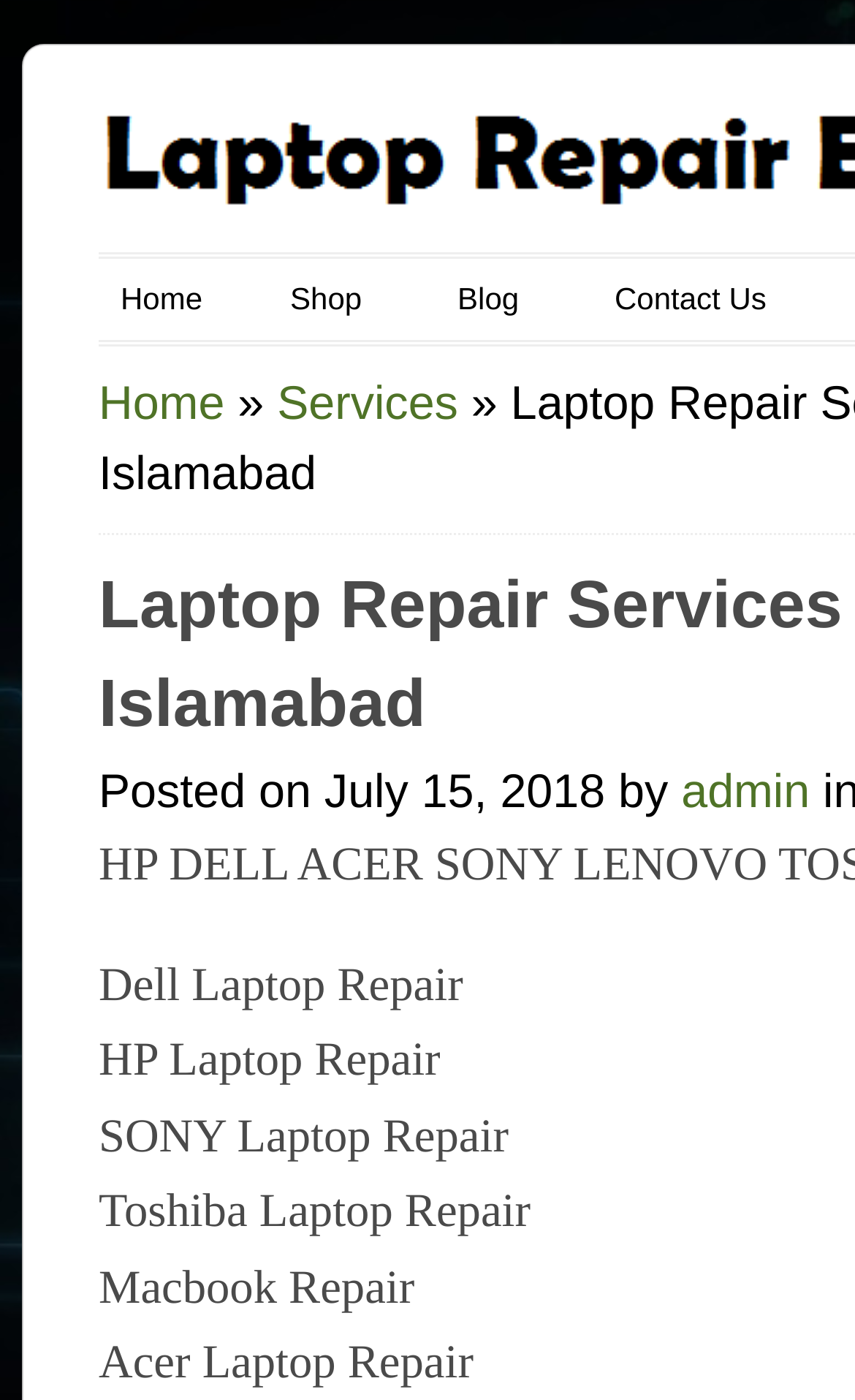Find the bounding box coordinates for the HTML element described in this sentence: "Contact Us". Provide the coordinates as four float numbers between 0 and 1, in the format [left, top, right, bottom].

[0.693, 0.193, 0.922, 0.233]